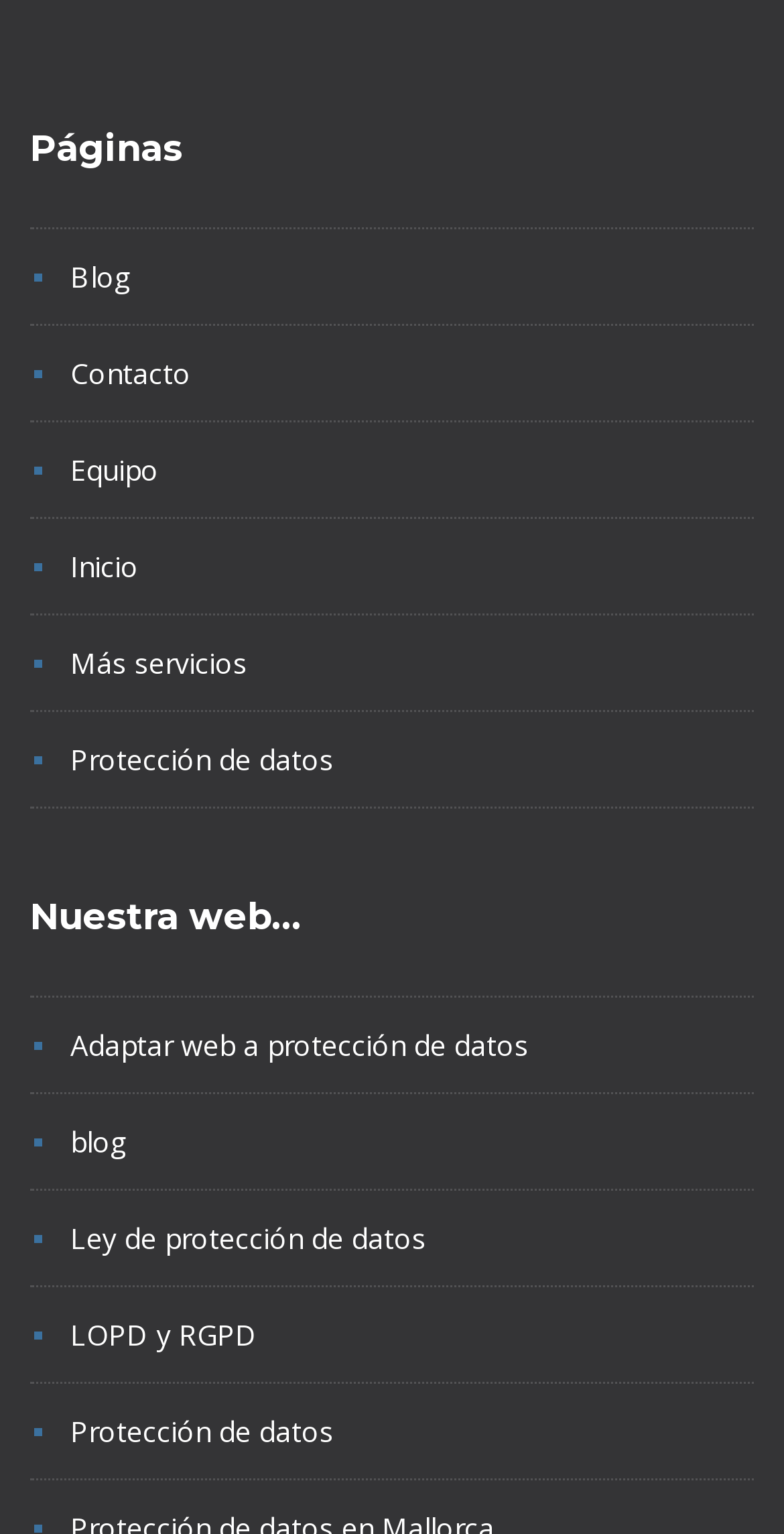Please answer the following question using a single word or phrase: Is there a link to 'Contacto' on the webpage?

Yes